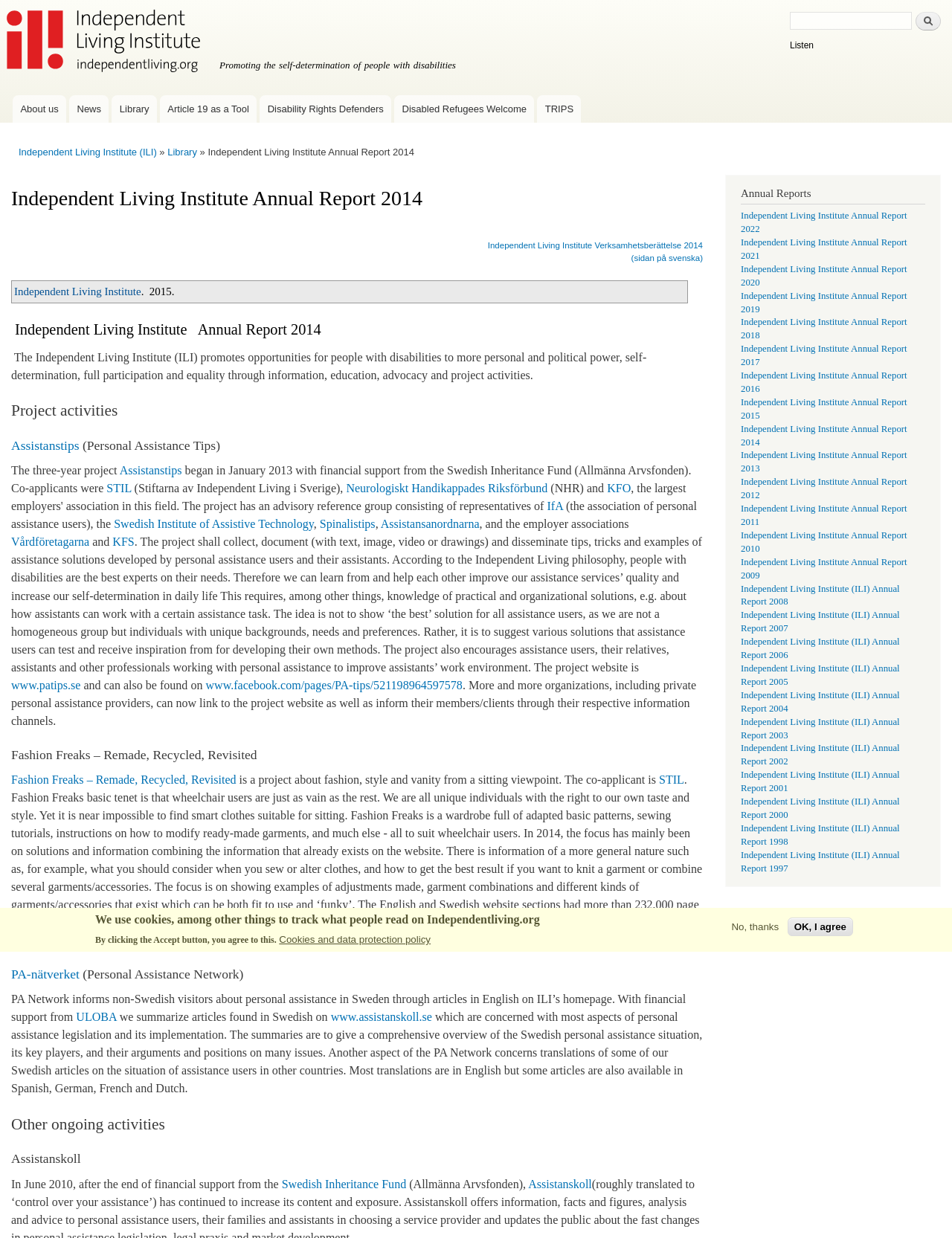Please identify the coordinates of the bounding box for the clickable region that will accomplish this instruction: "Search for something".

[0.83, 0.01, 0.958, 0.024]